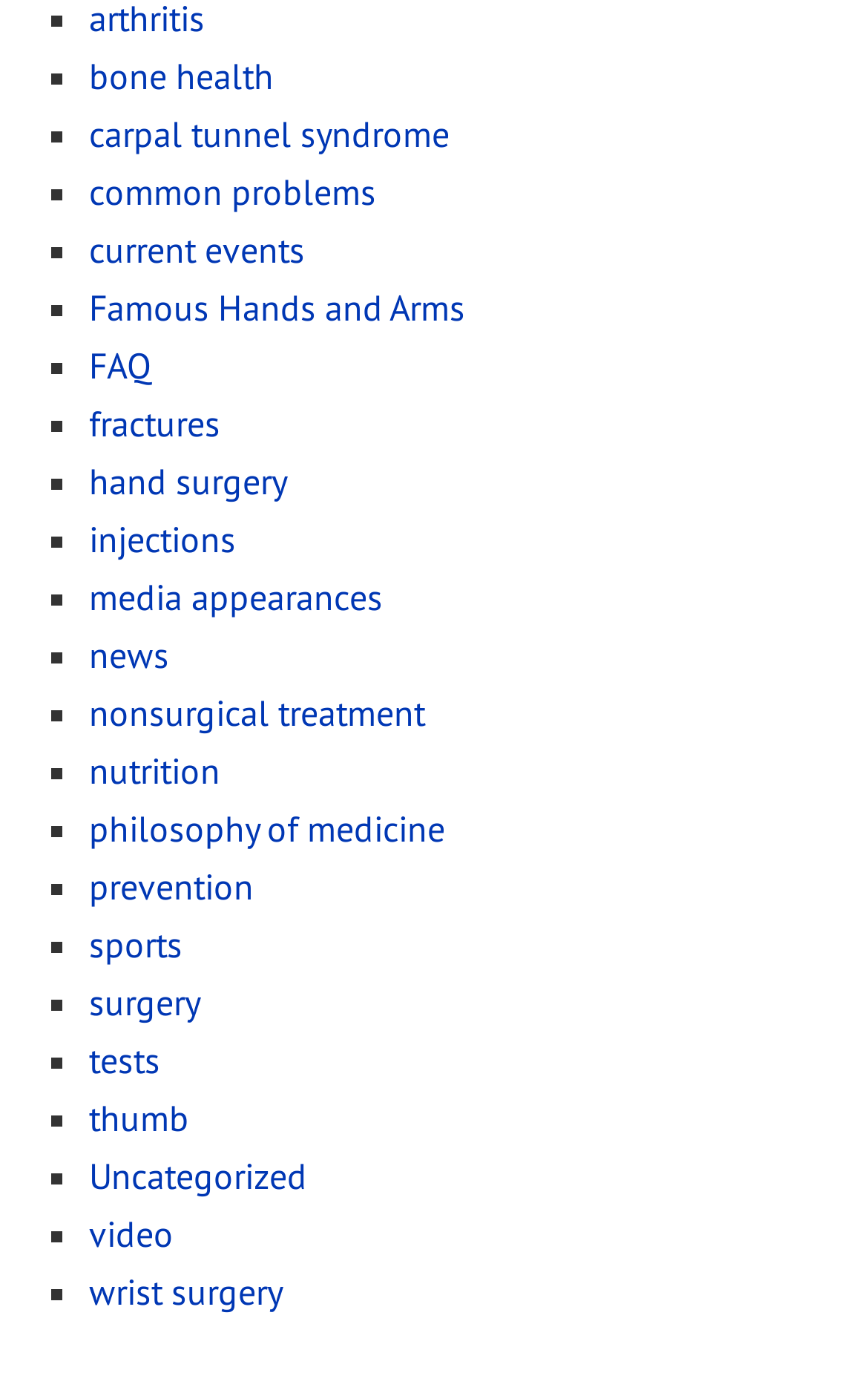What is the topic of the link at the bottom of the webpage?
Give a one-word or short phrase answer based on the image.

wrist surgery